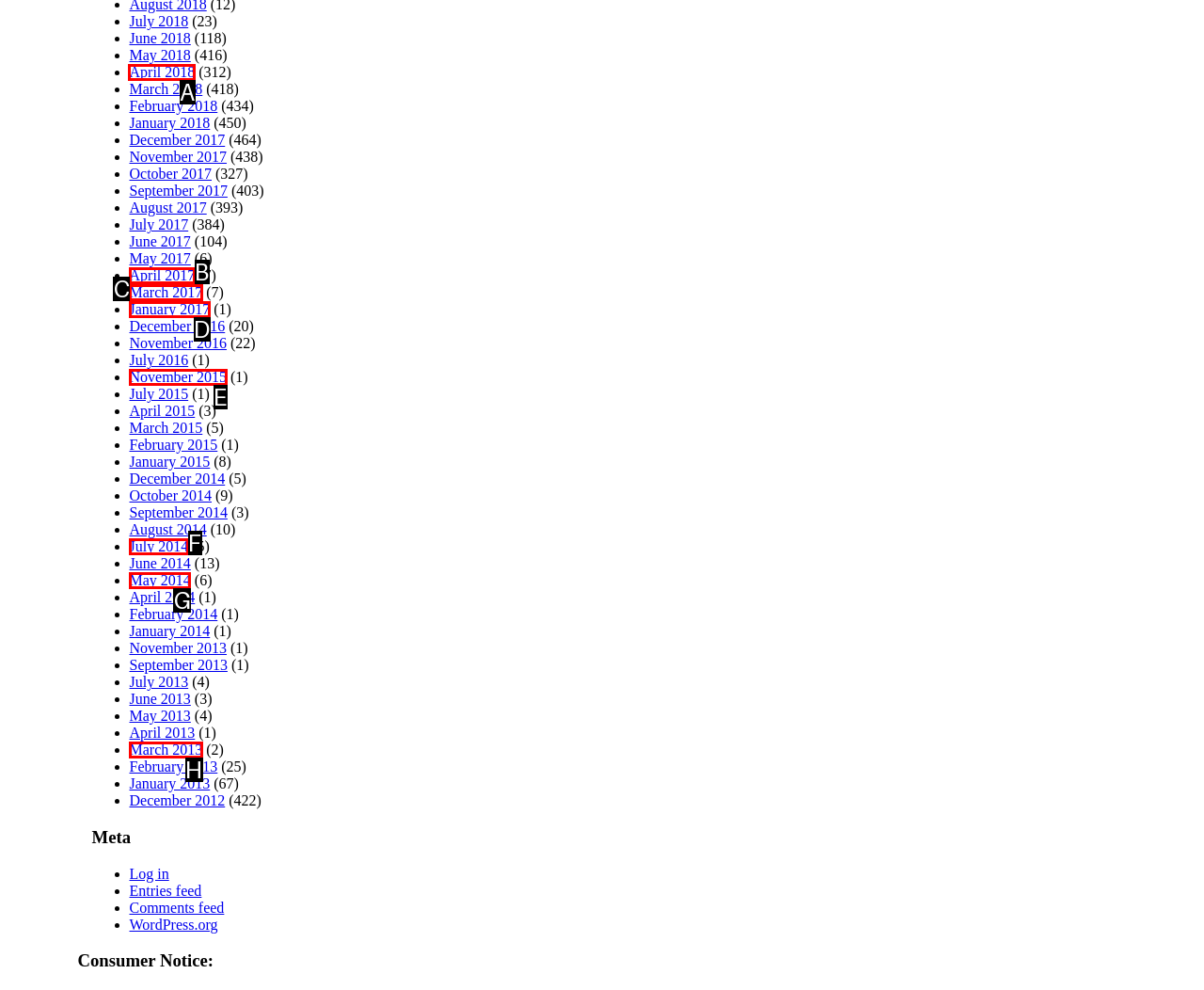Decide which HTML element to click to complete the task: View April 2018 Provide the letter of the appropriate option.

A